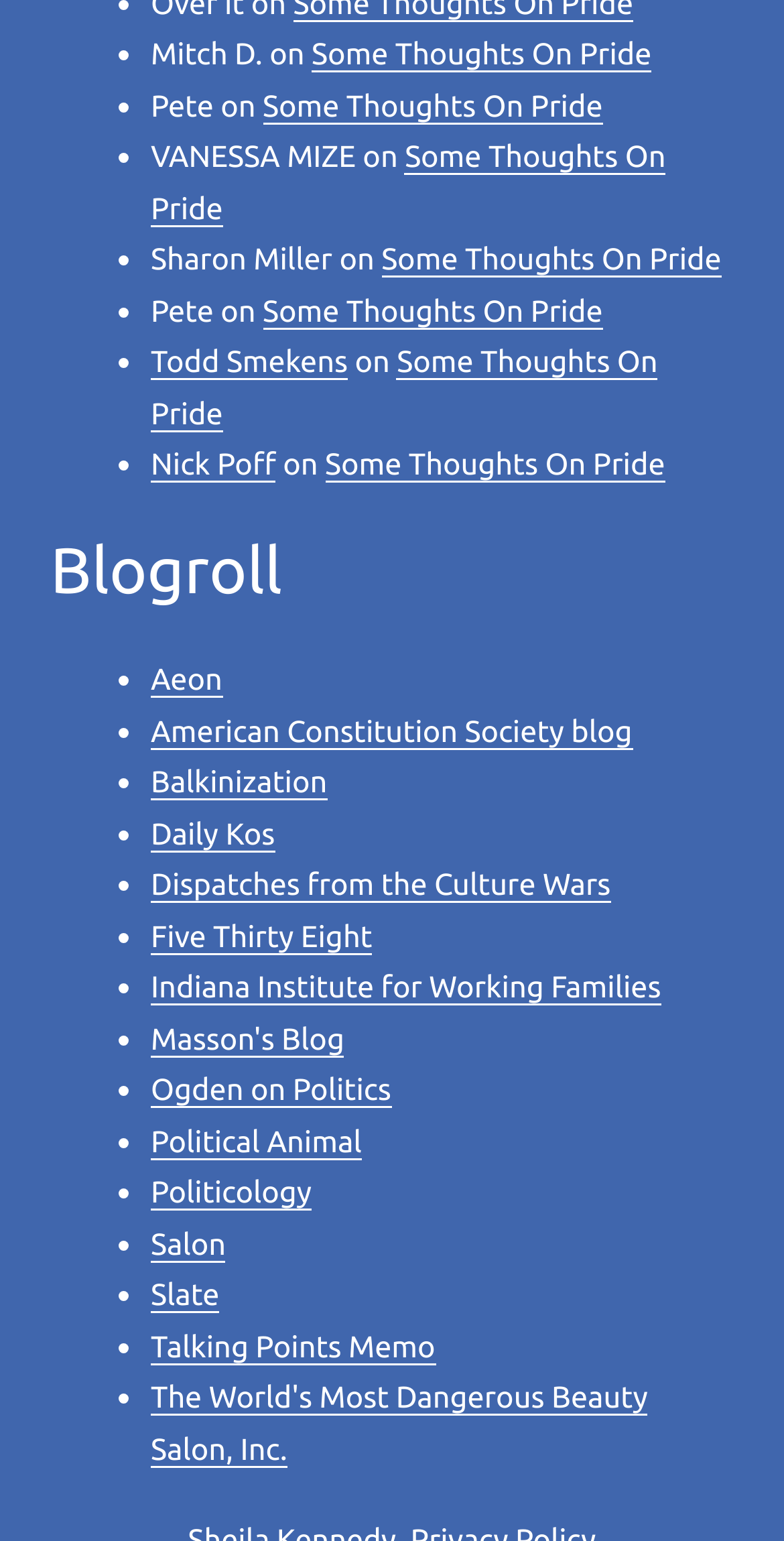Please specify the bounding box coordinates of the element that should be clicked to execute the given instruction: 'explore 'The World's Most Dangerous Beauty Salon, Inc.''. Ensure the coordinates are four float numbers between 0 and 1, expressed as [left, top, right, bottom].

[0.192, 0.896, 0.826, 0.952]